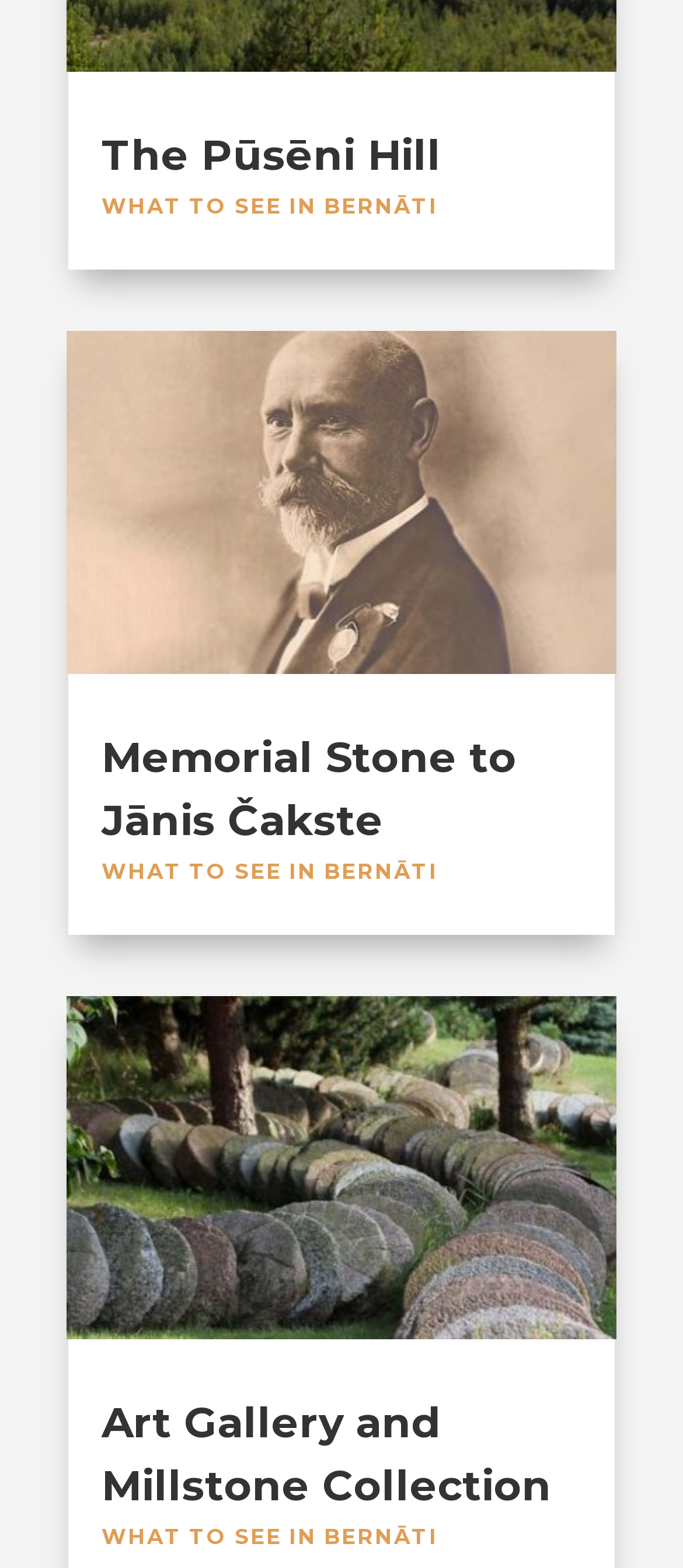What is the name of the art gallery mentioned on the webpage?
Examine the image and provide an in-depth answer to the question.

The webpage has a heading element and an image element with the text 'Art Gallery and Millstone Collection', which suggests that the webpage is about this specific art gallery.